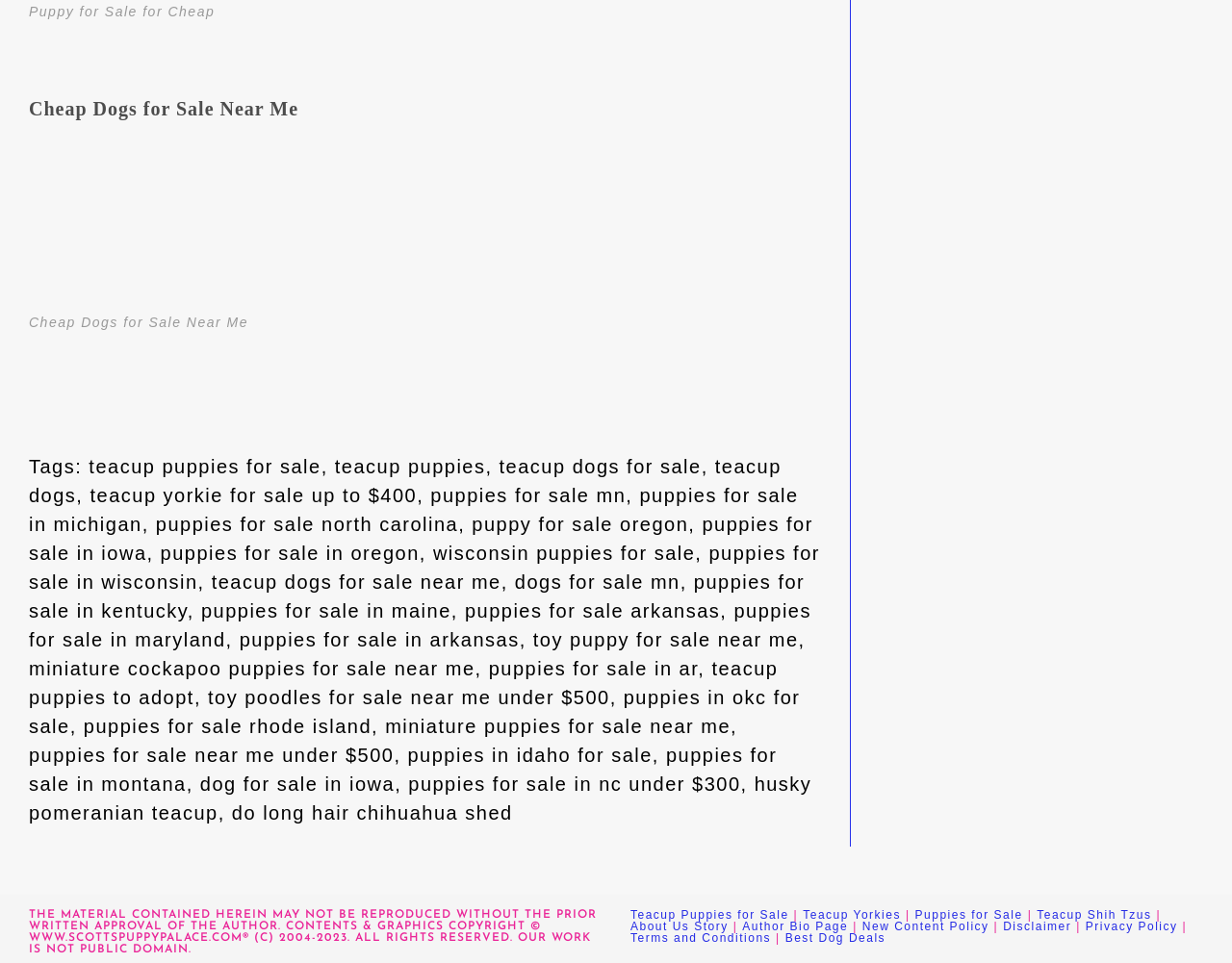What is the main topic of this webpage?
Please respond to the question with a detailed and informative answer.

Based on the heading 'Cheap Dogs for Sale Near Me' and the list of tags including 'teacup puppies for sale', 'teacup dogs for sale', and 'puppies for sale', it can be inferred that the main topic of this webpage is dogs for sale.